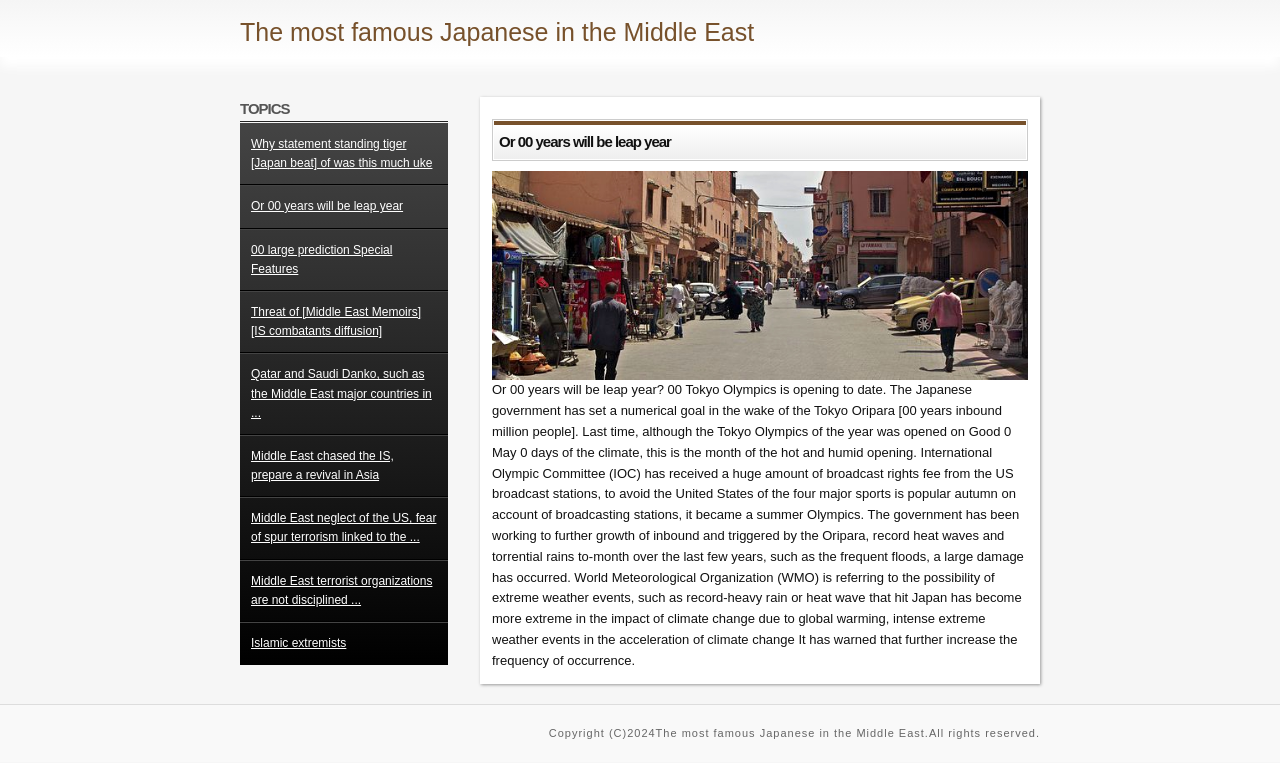Identify the bounding box coordinates of the part that should be clicked to carry out this instruction: "Read about the most famous Japanese in the Middle East".

[0.188, 0.016, 0.812, 0.068]